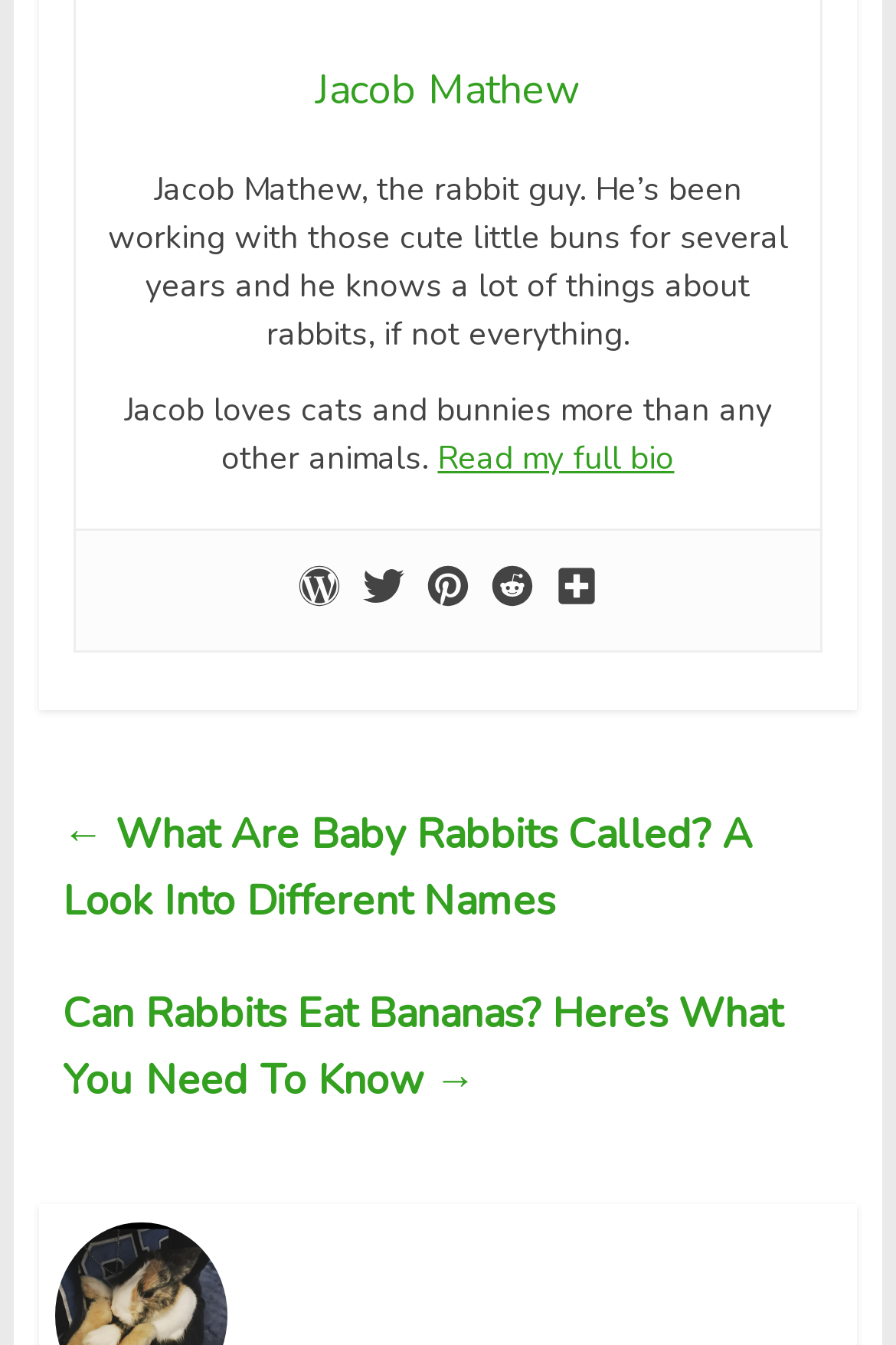What animals does Jacob love?
Please provide a single word or phrase based on the screenshot.

Cats and bunnies